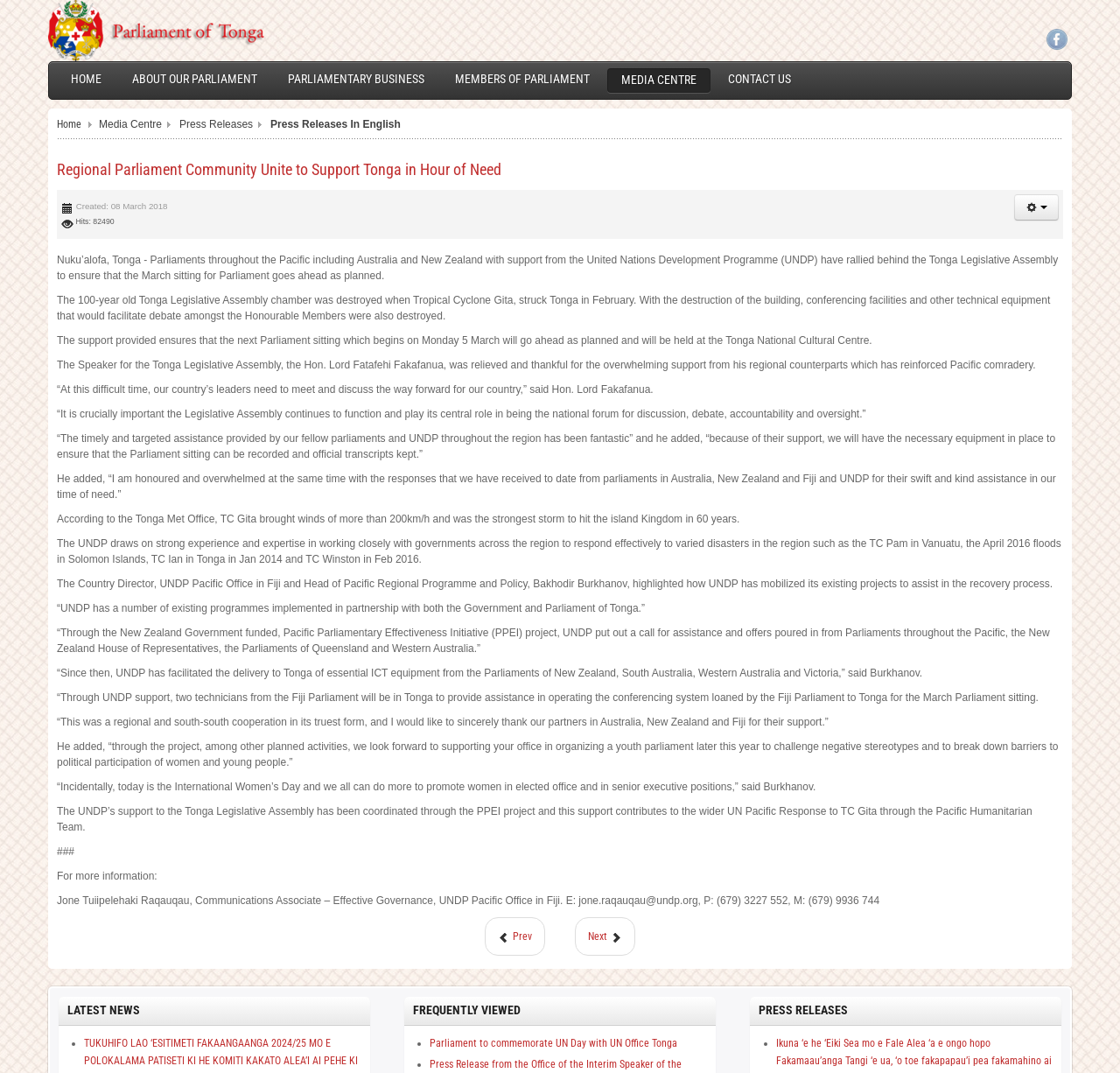Using the provided description Parliamentary Business, find the bounding box coordinates for the UI element. Provide the coordinates in (top-left x, top-left y, bottom-right x, bottom-right y) format, ensuring all values are between 0 and 1.

[0.245, 0.064, 0.391, 0.085]